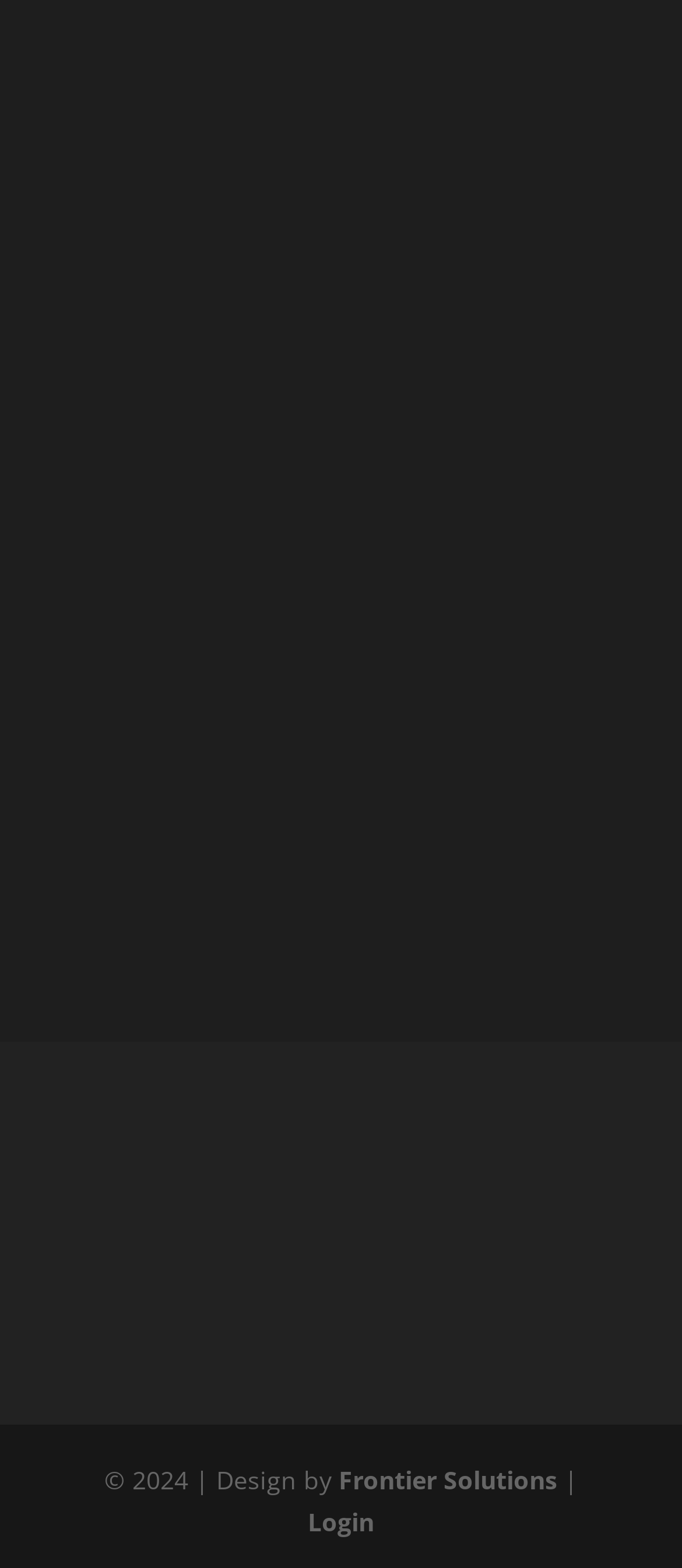Locate the bounding box coordinates of the area you need to click to fulfill this instruction: 'Select the 'Workers Comp' category'. The coordinates must be in the form of four float numbers ranging from 0 to 1: [left, top, right, bottom].

None